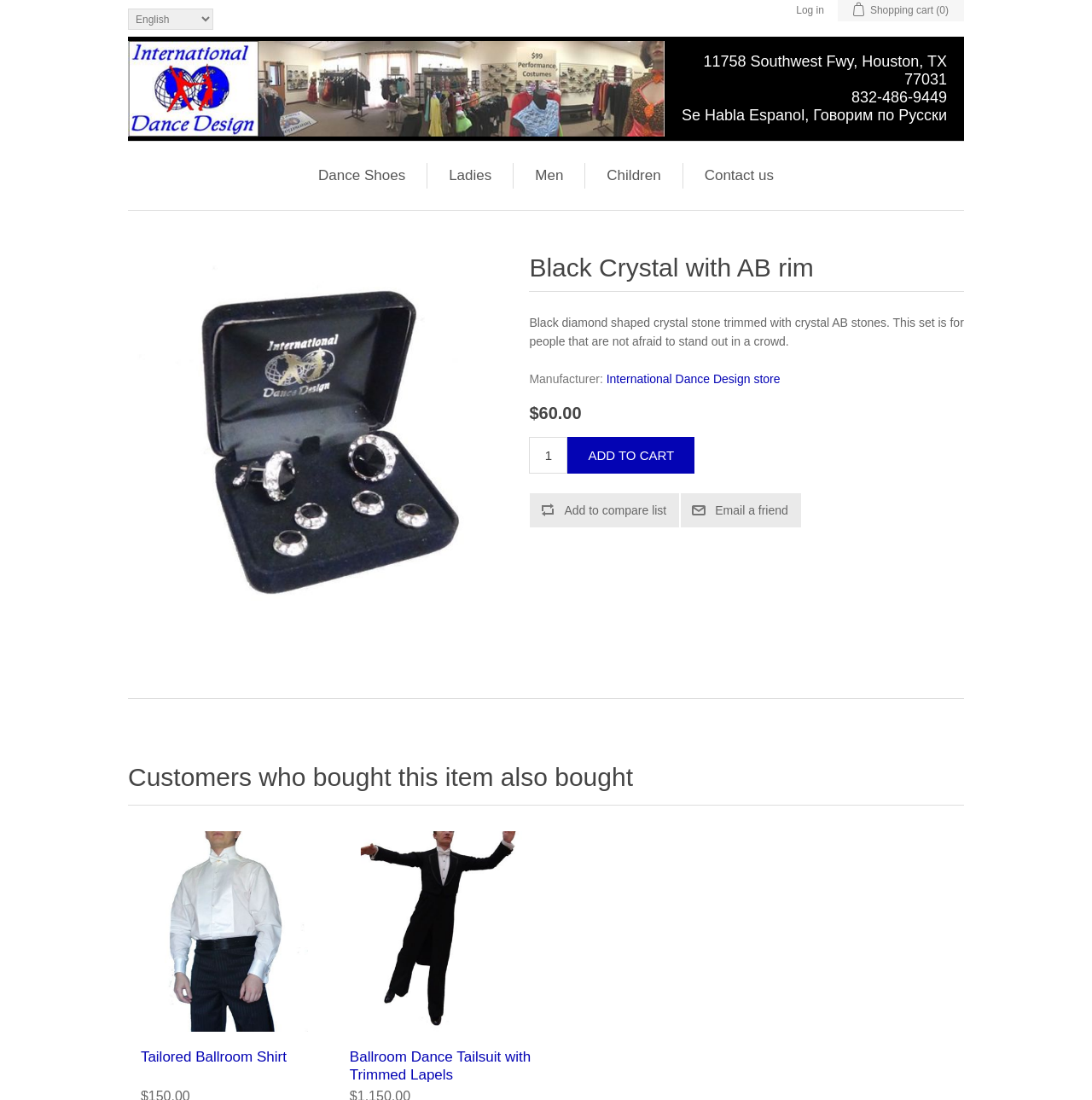What is the phone number of International Dance Design?
Please interpret the details in the image and answer the question thoroughly.

I found the phone number of International Dance Design by looking at the top section of the webpage, where the company's address and contact information are listed.